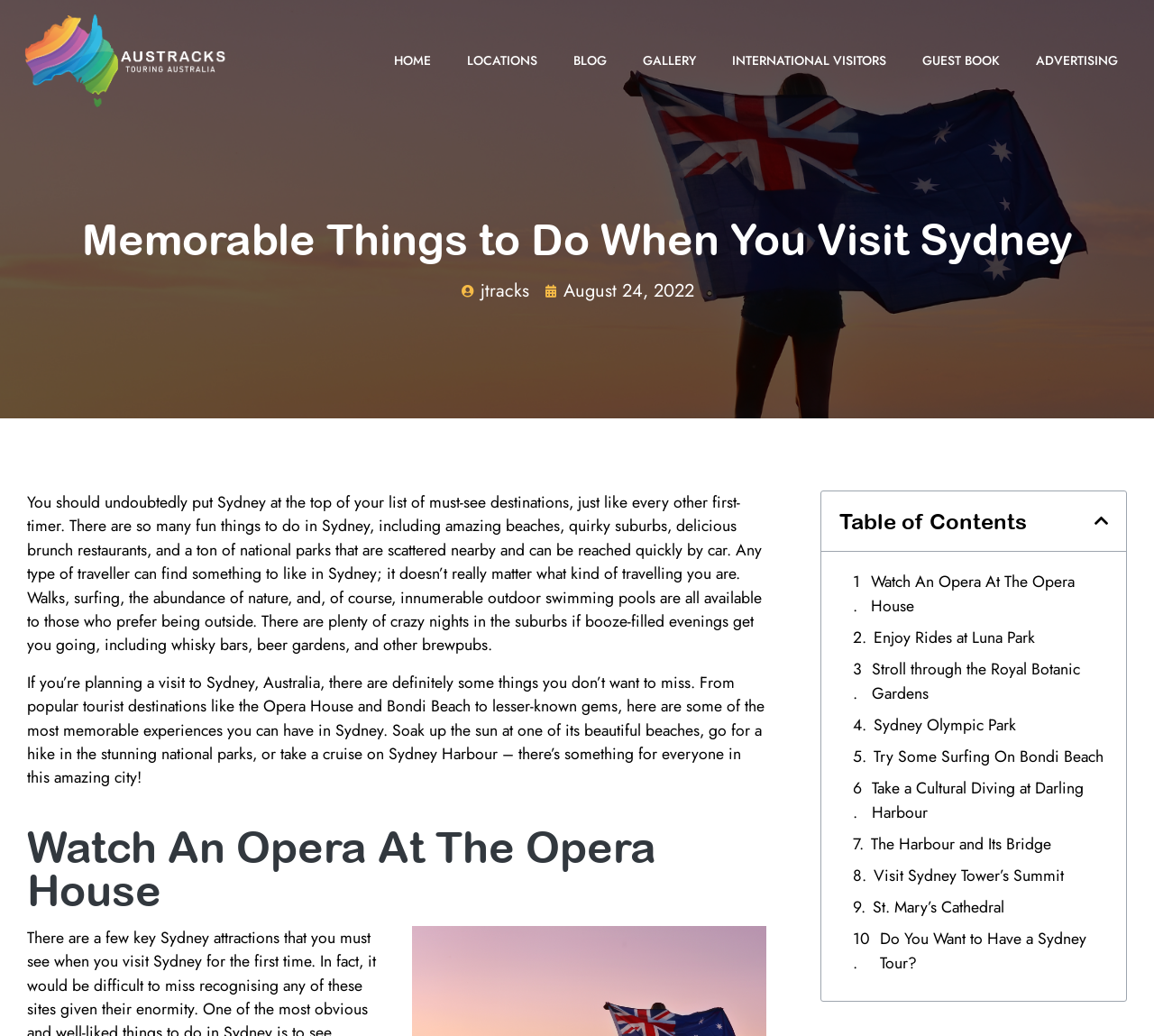What is the topic of the article?
Kindly offer a comprehensive and detailed response to the question.

I read the headings and the text content of the webpage, and it appears to be an article about things to do in Sydney, including attractions, beaches, and outdoor activities.